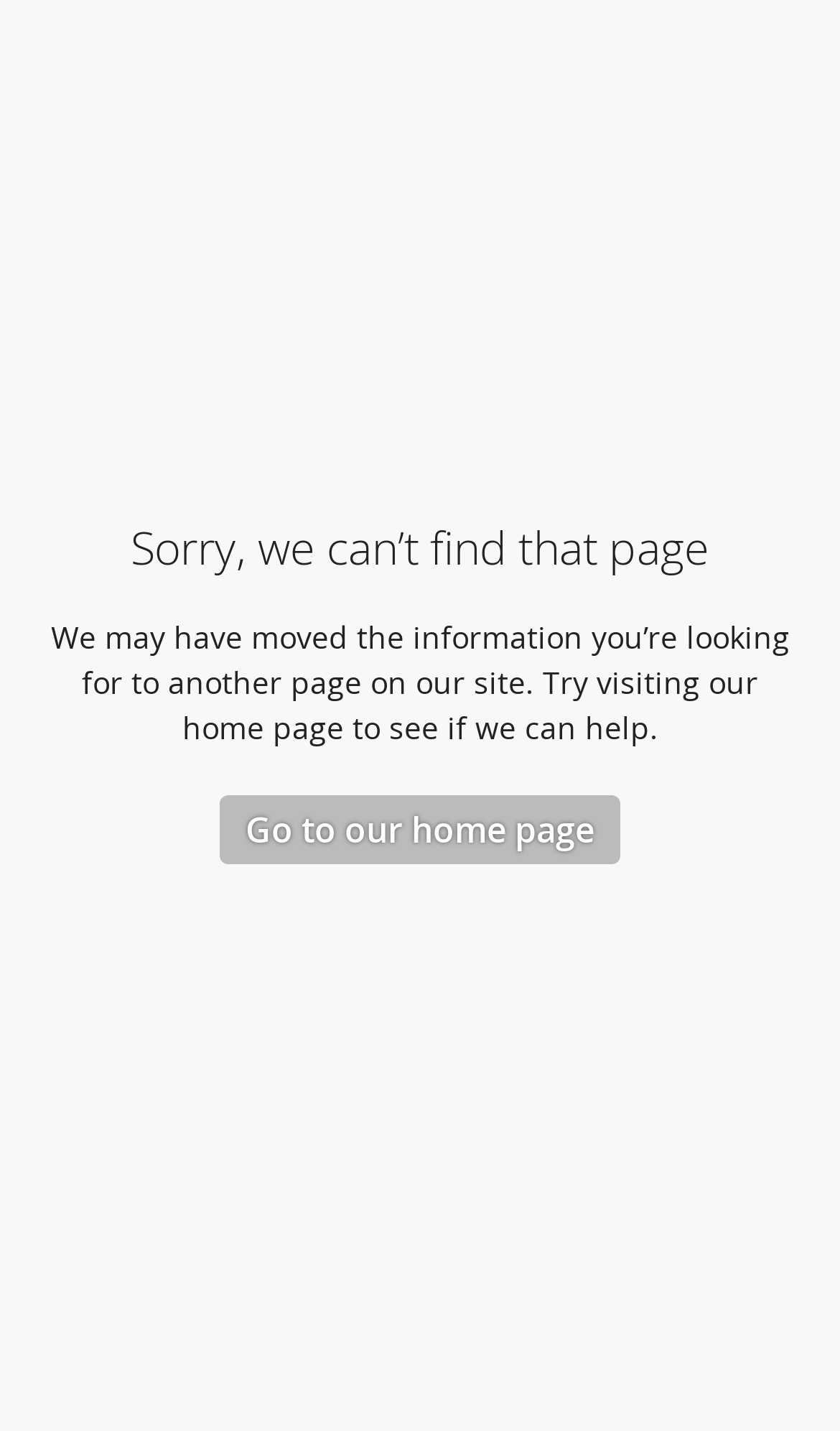Please find and provide the title of the webpage.

Sorry, we can’t find that page